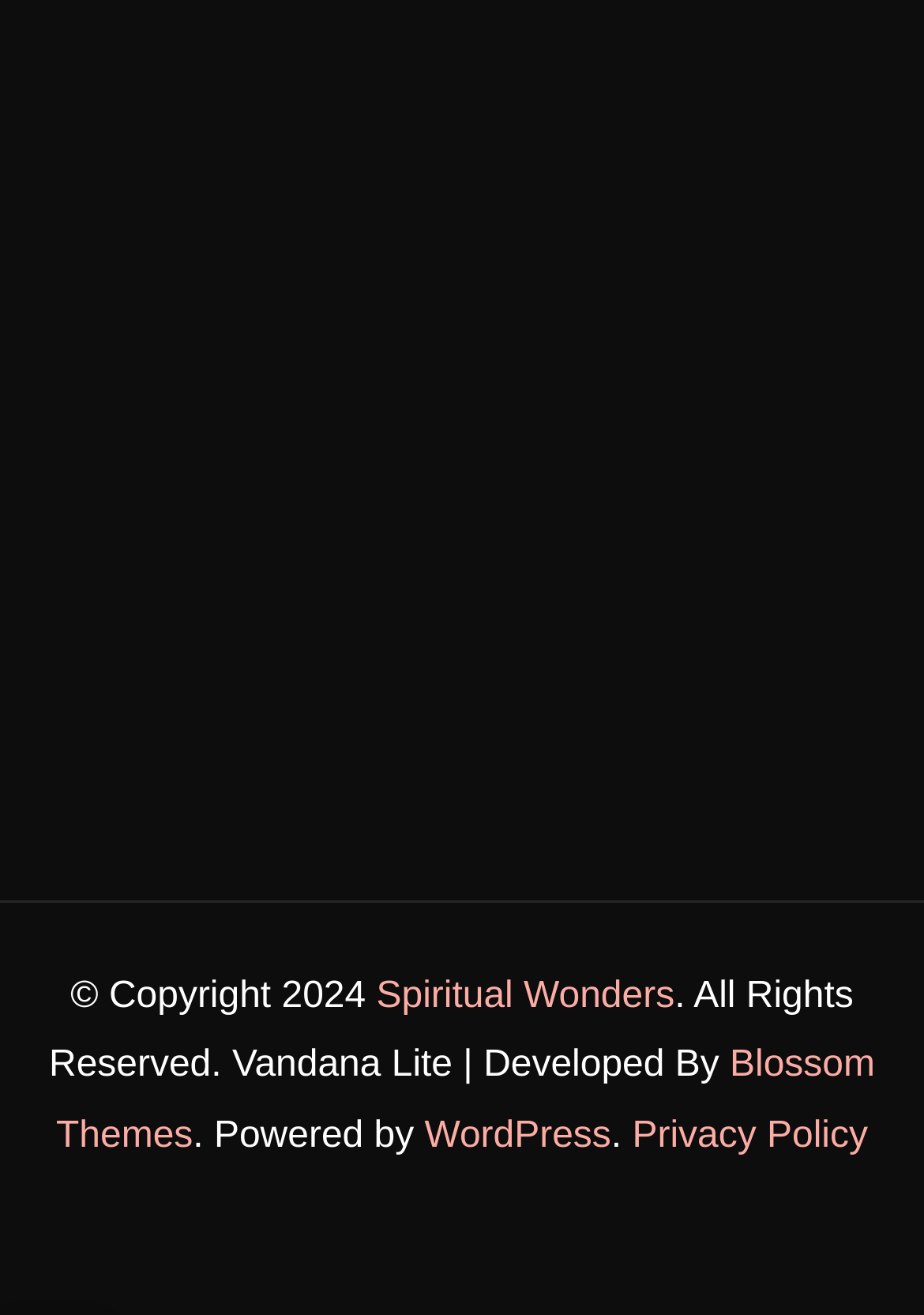What is the name of the website's theme?
Answer the question using a single word or phrase, according to the image.

Vandana Lite